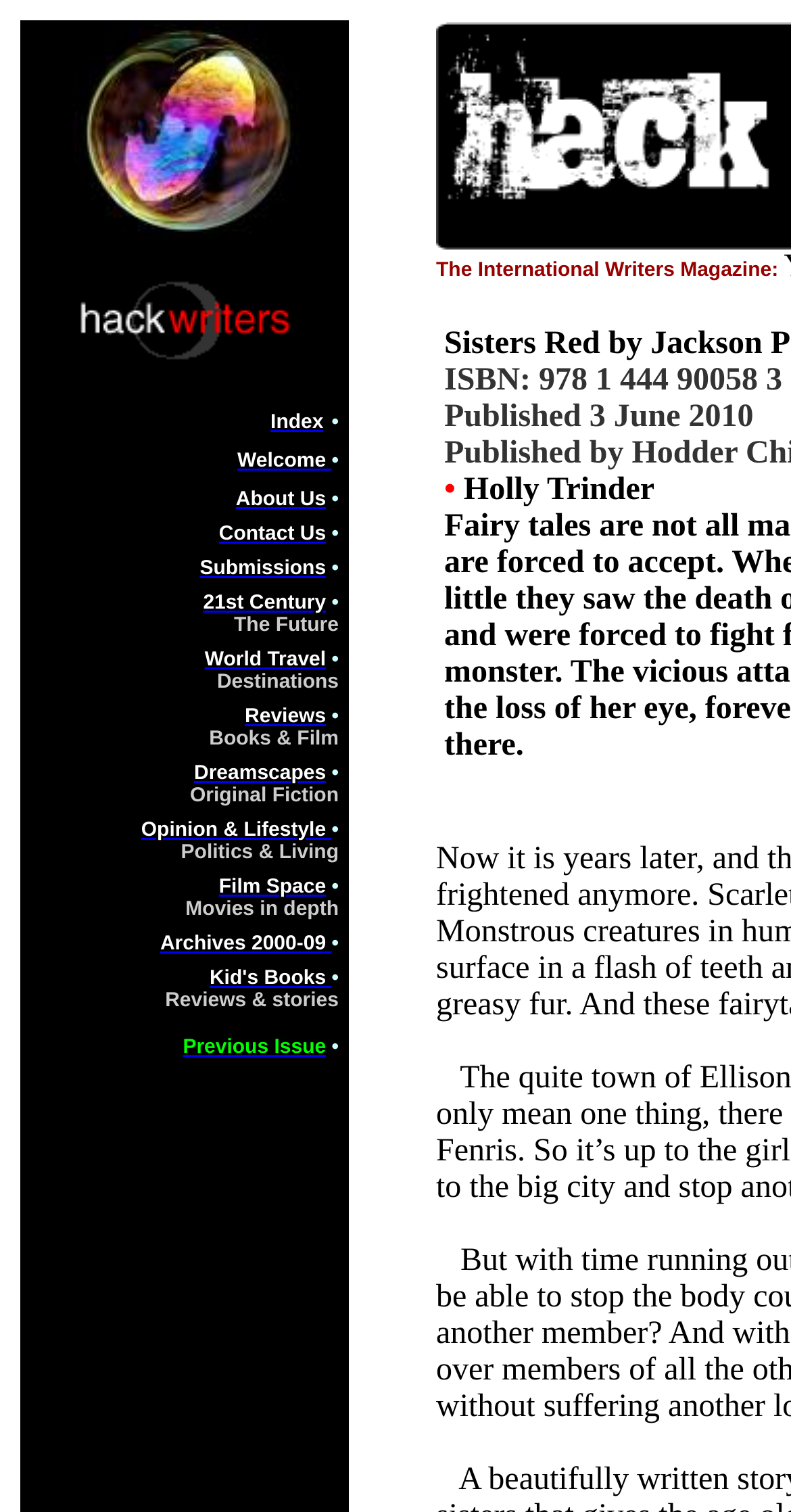What is the topic of the 'Dreamscapes' section? Based on the image, give a response in one word or a short phrase.

Original Fiction